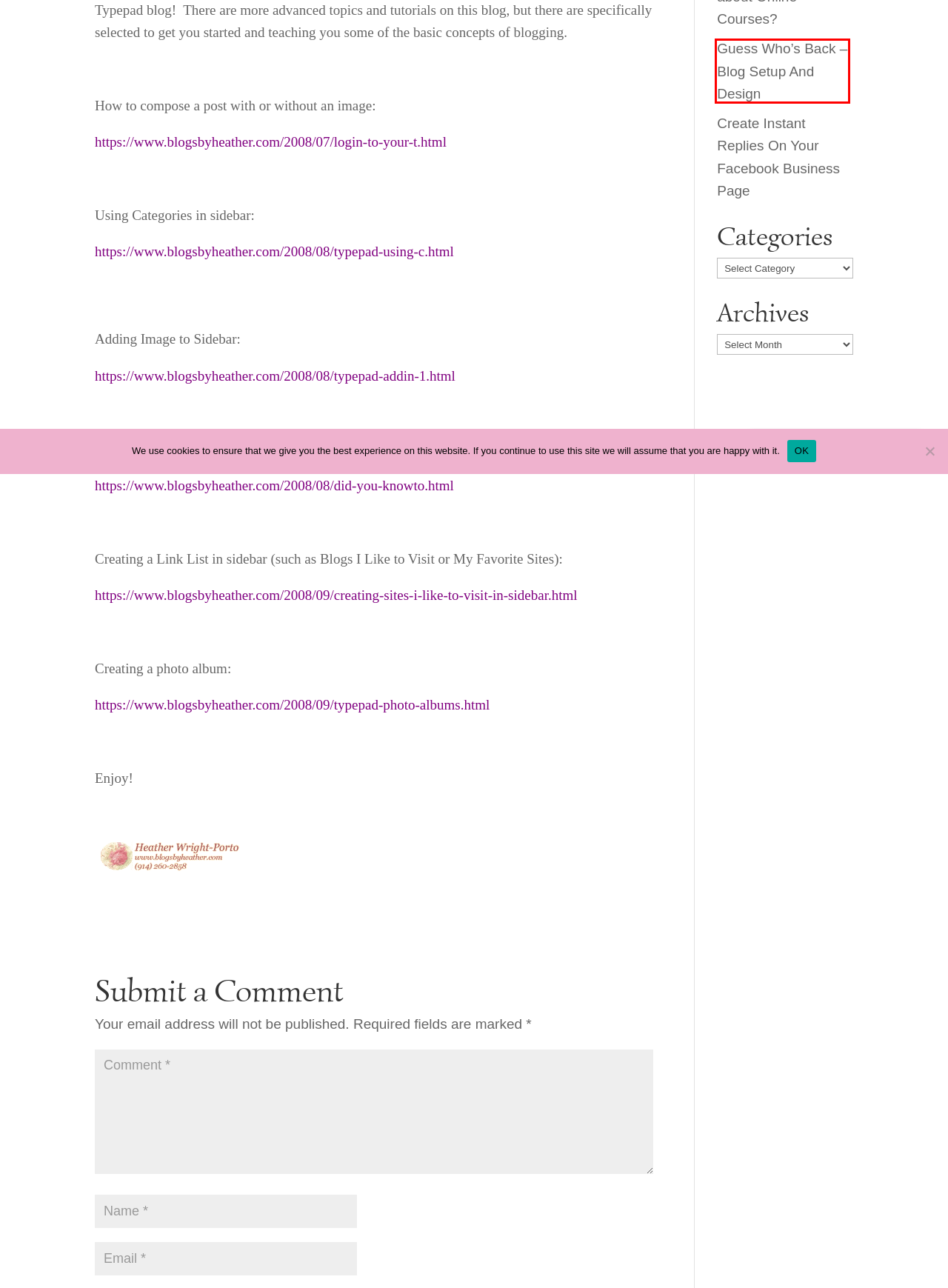You have a screenshot of a webpage with a red rectangle bounding box around an element. Identify the best matching webpage description for the new page that appears after clicking the element in the bounding box. The descriptions are:
A. Typepad: How To Compose a New Post With/Without an Image - Heather Wright-Porto
B. Typepad: Creating "Sites I Like To Visit" In Sidebar - Heather Wright-Porto
C. Guess Who's Back - Blog Setup And Design - Heather Wright-Porto
D. Create Instant Replies On Your Facebook Business Page - Heather Wright-Porto
E. Typepad Photo Albums - Heather Wright-Porto
F. Did You Know....To Keep Images Aligned In Post - Heather Wright-Porto
G. Typepad: Using Categories and Displaying the List on the Sidebar - Heather Wright-Porto
H. Typepad: Adding an Image to the Sidebar - Heather Wright-Porto

C